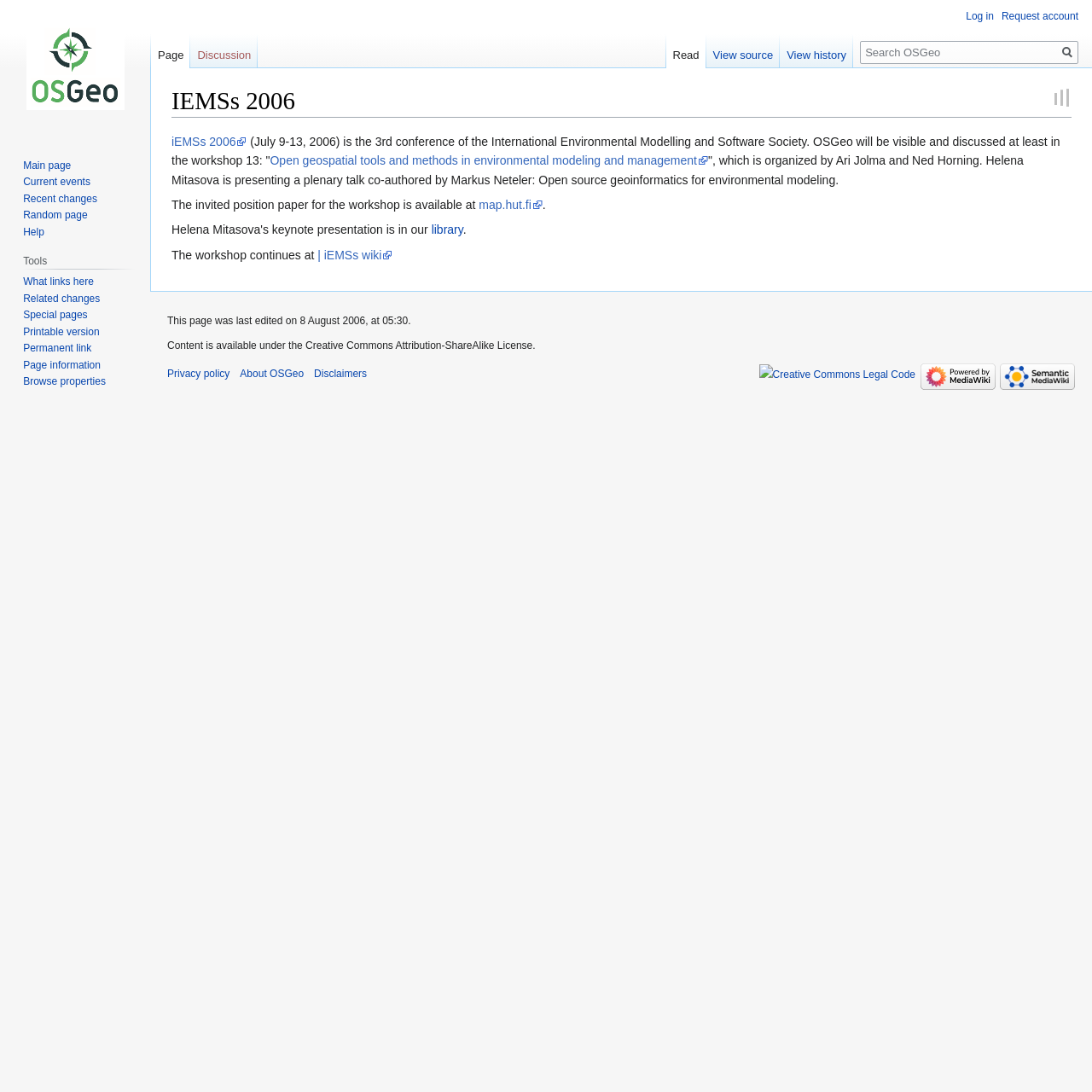Please identify the coordinates of the bounding box that should be clicked to fulfill this instruction: "Search".

[0.788, 0.038, 0.988, 0.059]